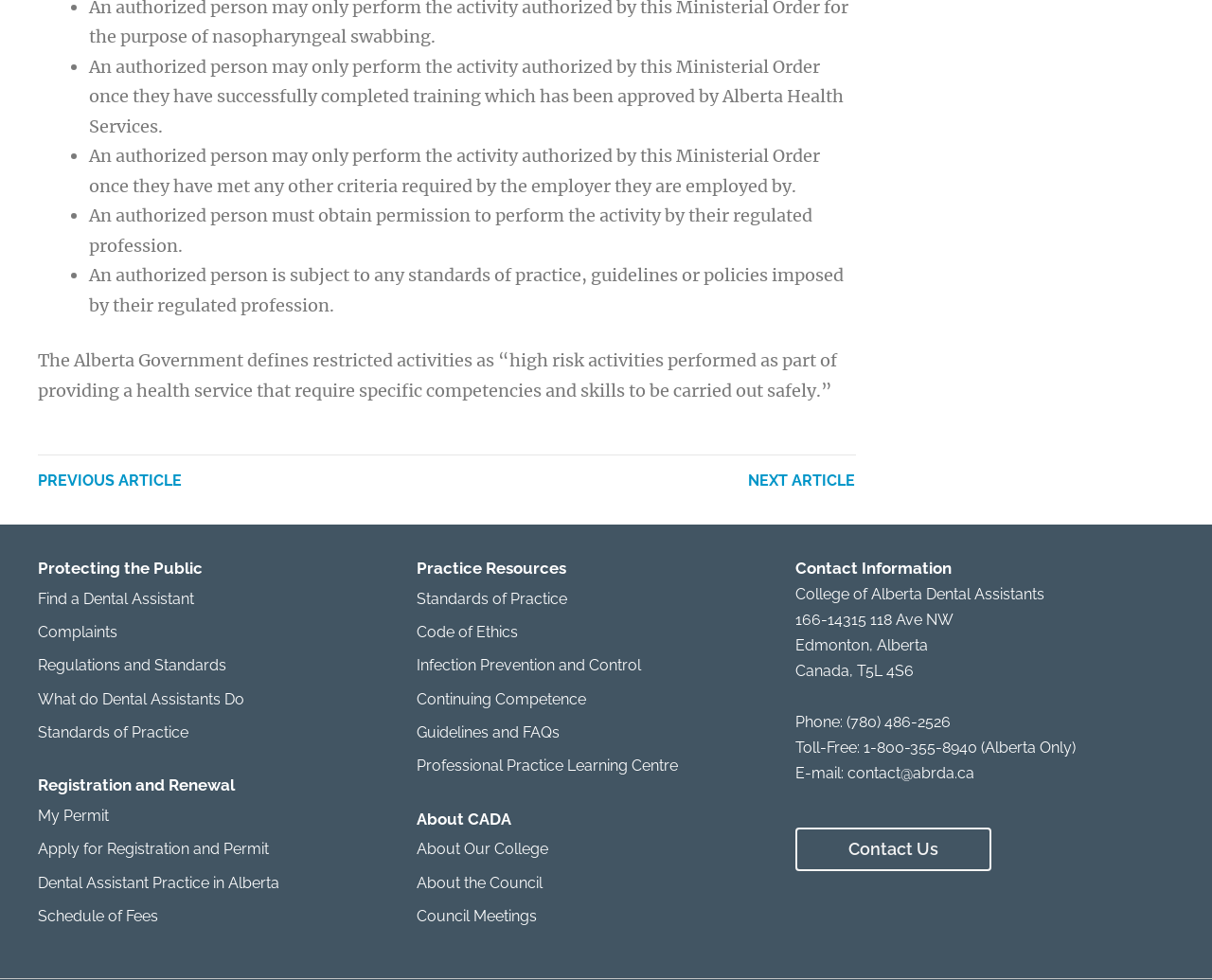Please locate the bounding box coordinates of the element that should be clicked to achieve the given instruction: "Submit email".

None